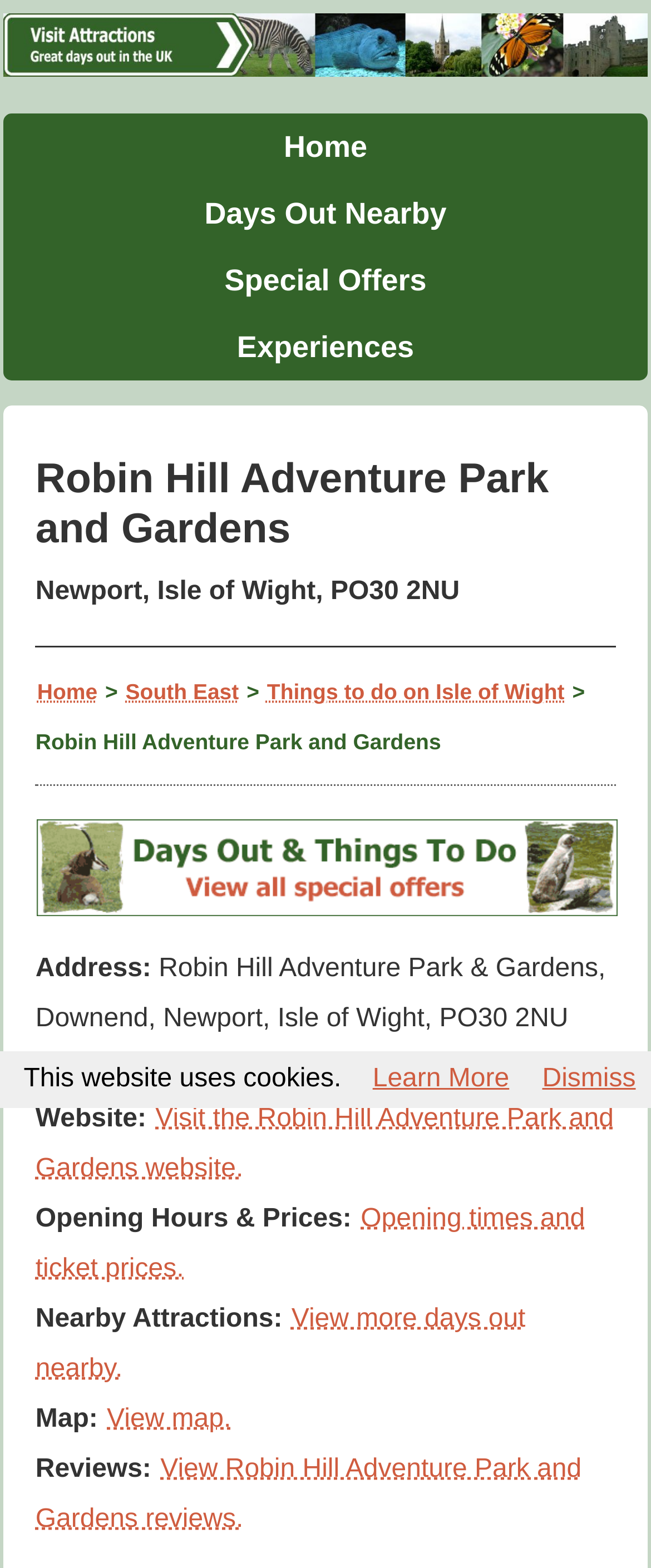Identify the bounding box coordinates of the clickable region to carry out the given instruction: "View days out nearby".

[0.005, 0.115, 0.995, 0.157]